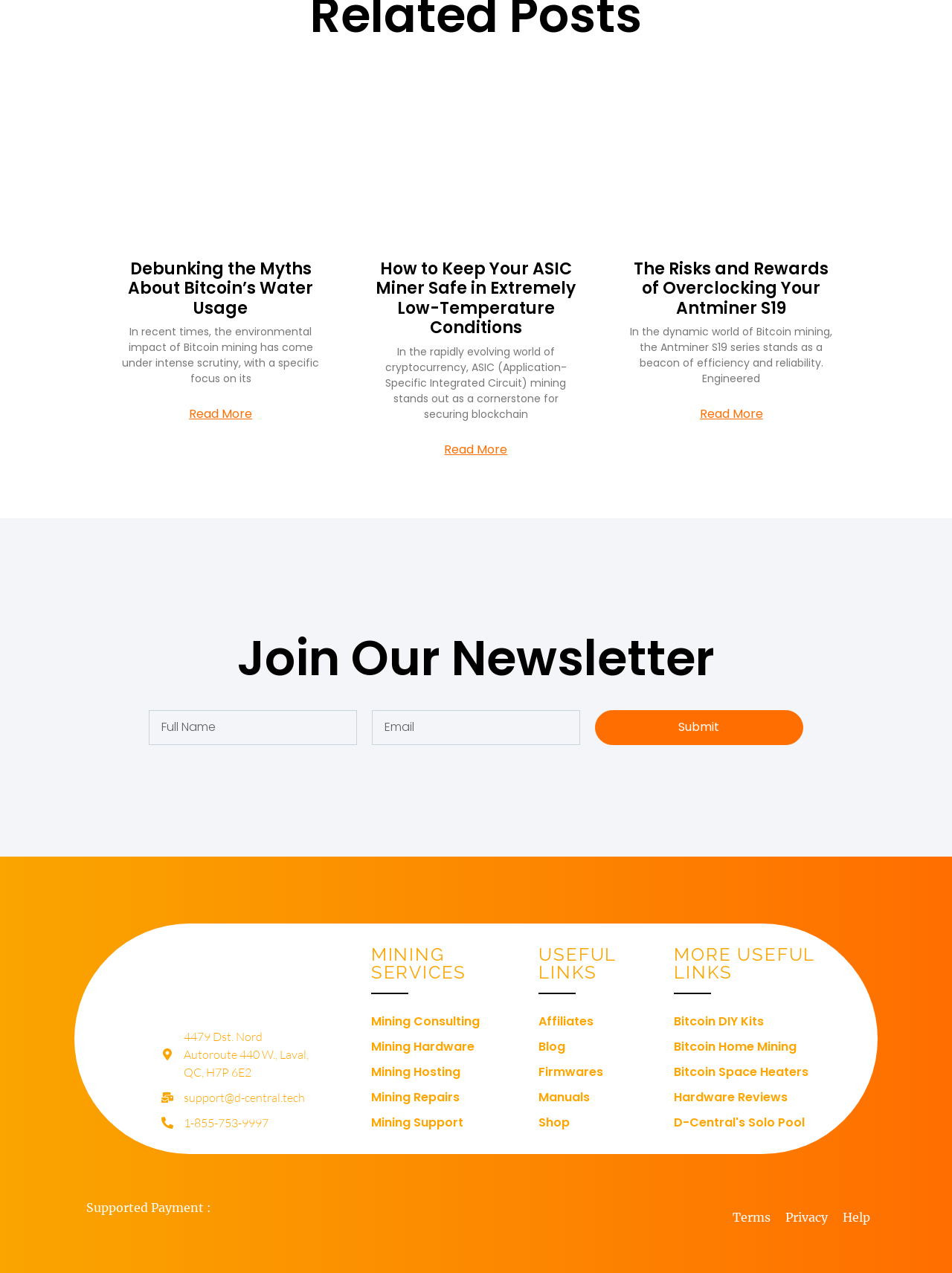Based on the element description: "Mining Consulting", identify the UI element and provide its bounding box coordinates. Use four float numbers between 0 and 1, [left, top, right, bottom].

[0.39, 0.795, 0.527, 0.809]